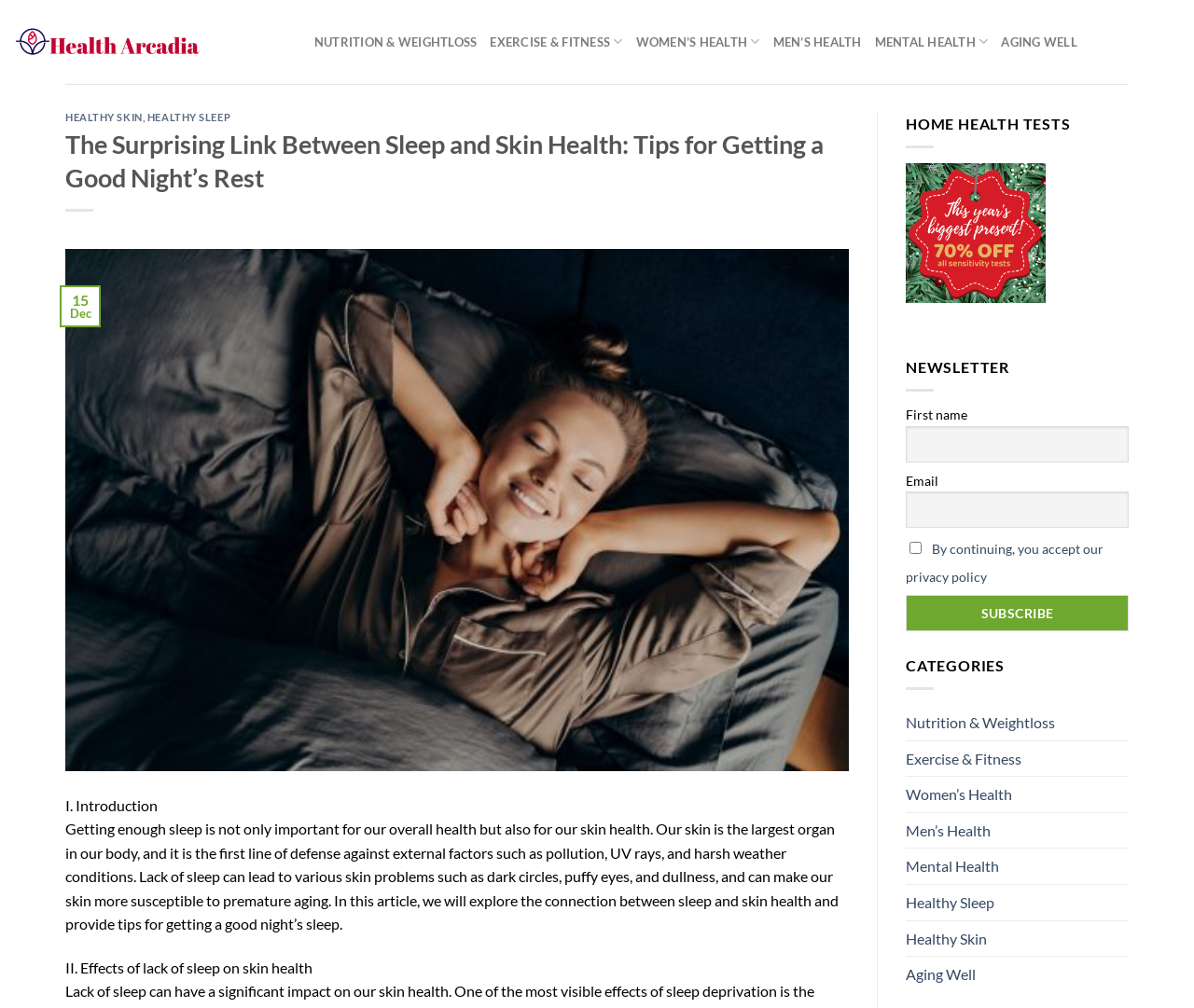Using the description: "parent_node: First name name="nn"", determine the UI element's bounding box coordinates. Ensure the coordinates are in the format of four float numbers between 0 and 1, i.e., [left, top, right, bottom].

[0.759, 0.423, 0.945, 0.459]